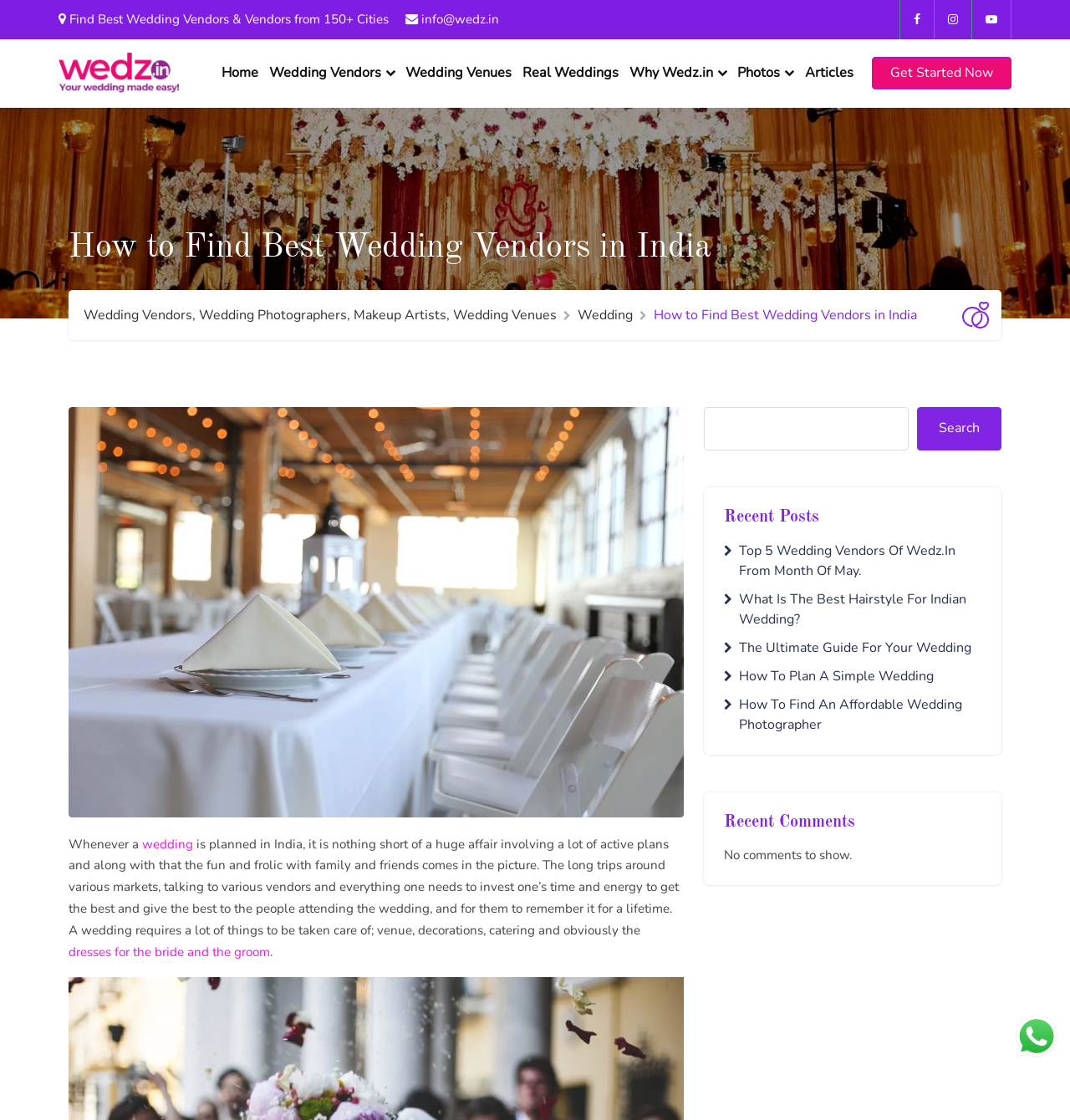What is the function of the search box? Refer to the image and provide a one-word or short phrase answer.

To search for wedding vendors or services